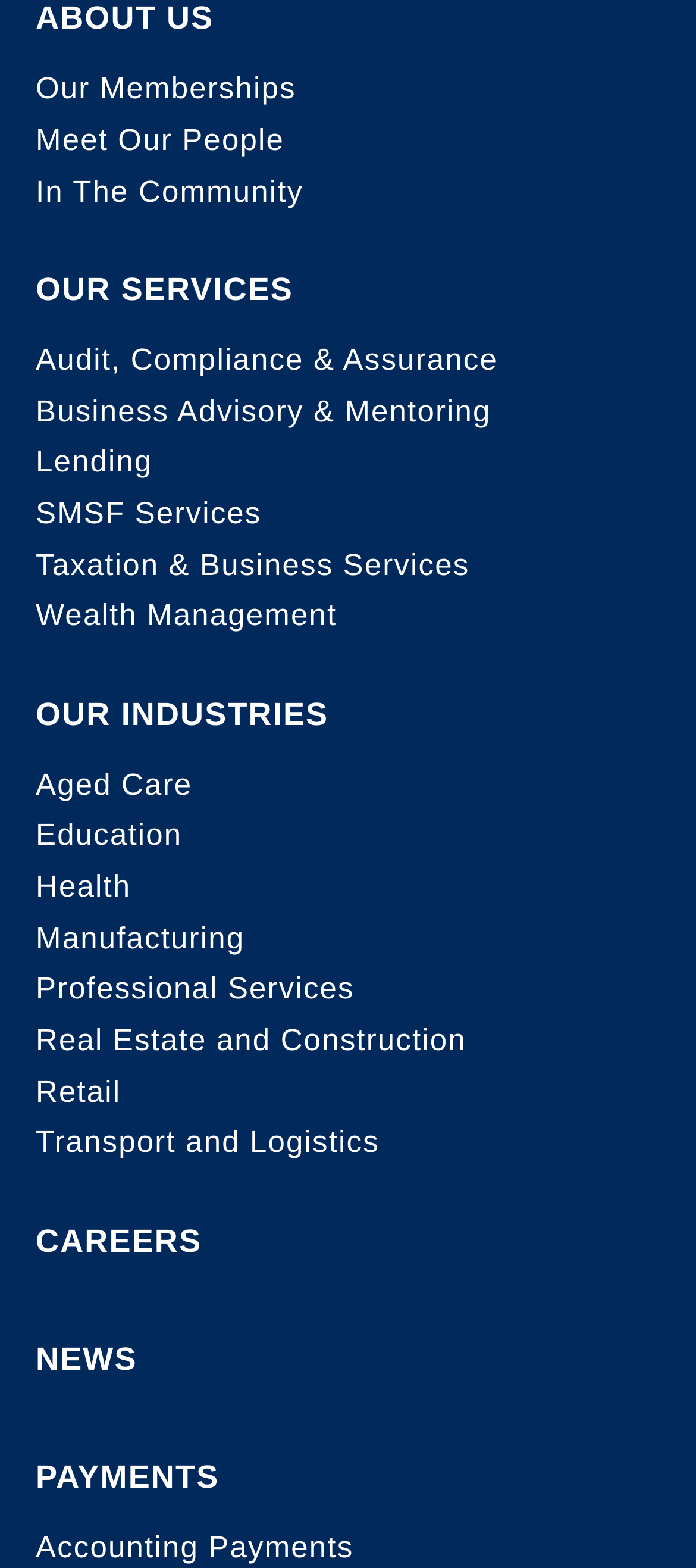How many industries are listed?
Please provide a detailed and thorough answer to the question.

I counted the number of links under 'OUR INDUSTRIES' and found that there are 11 industries listed, including Aged Care, Education, Health, and others.